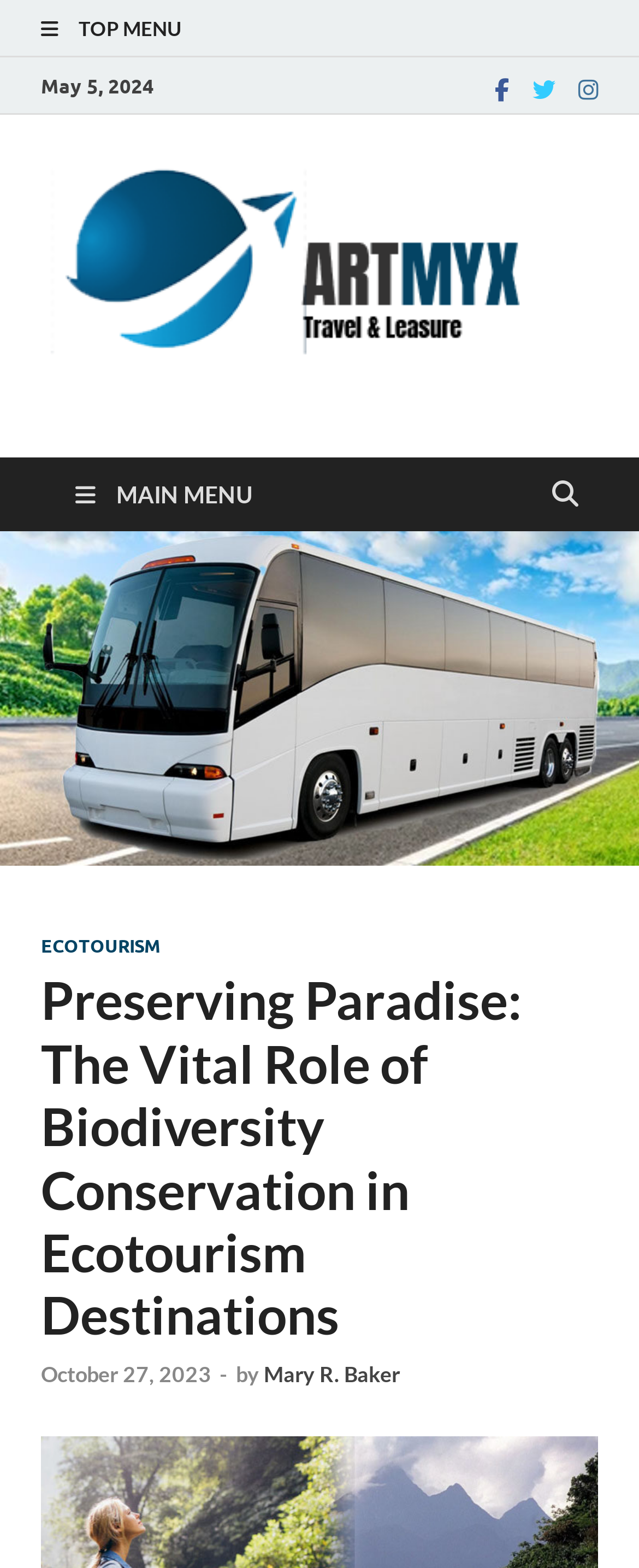Based on the visual content of the image, answer the question thoroughly: What is the date of the latest article?

I found the date of the latest article by looking at the top section of the webpage, where I saw a static text element with the date 'May 5, 2024'.